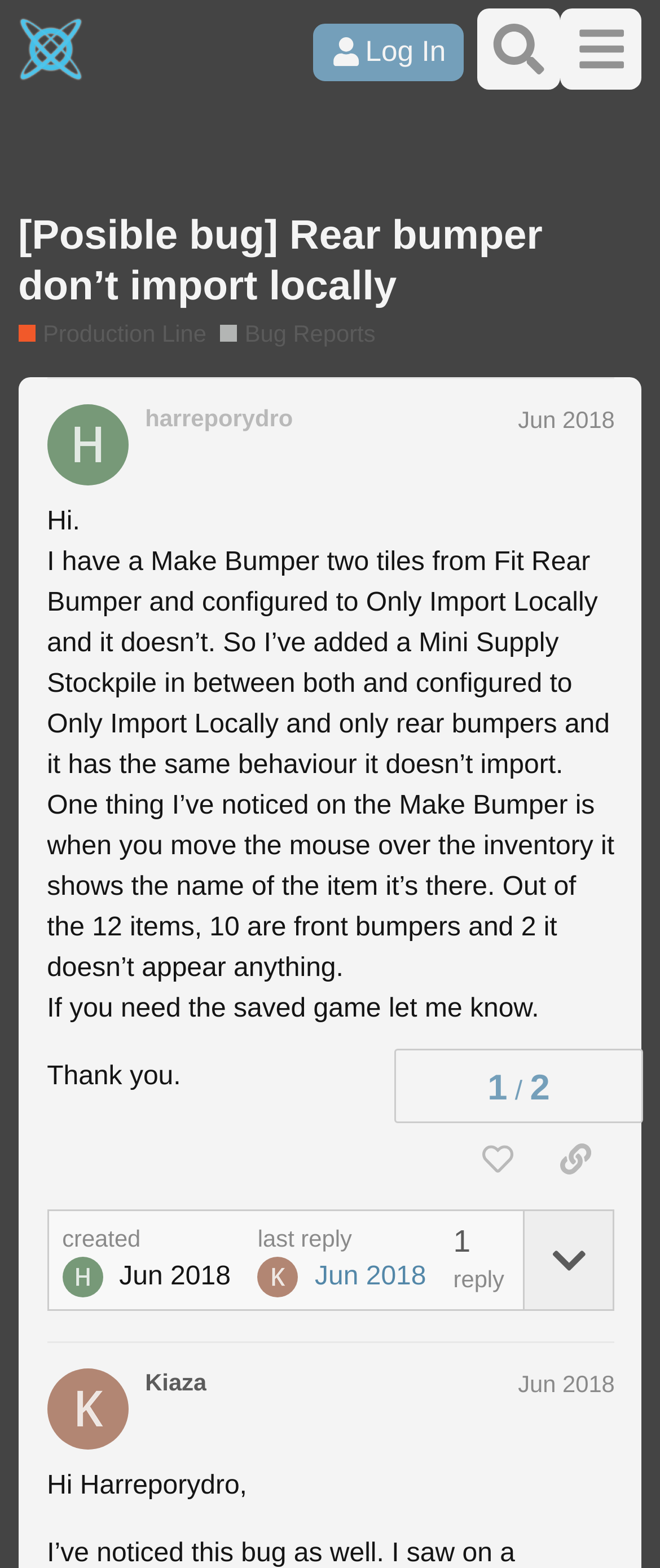Find the bounding box coordinates of the element's region that should be clicked in order to follow the given instruction: "Like the post". The coordinates should consist of four float numbers between 0 and 1, i.e., [left, top, right, bottom].

[0.695, 0.718, 0.813, 0.761]